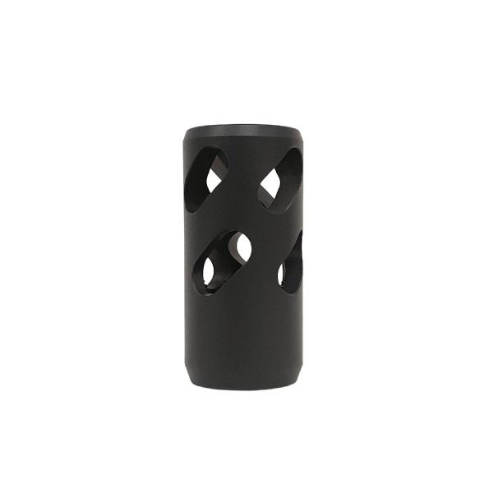Construct a detailed narrative about the image.

The image showcases the Spearhead AR-10 Black Rifle Muzzle Brake, a sleek and functional firearm accessory designed to minimize recoil. Crafted with a matte black finish, this muzzle brake features a distinctive design with strategically placed ports, which enhances performance by redirecting gases for improved shooting control. Its compact cylindrical shape allows for easy attachment to AR-10 rifles, making it an ideal choice for shooters seeking comfort and precision during extended shooting sessions. This product is engineered for efficiency, ensuring a smooth shooting experience while maintaining an aesthetically pleasing low profile. Priced at $119.99 CAD, the muzzle brake is a valuable addition for enthusiasts looking to enhance their rifle's capabilities.